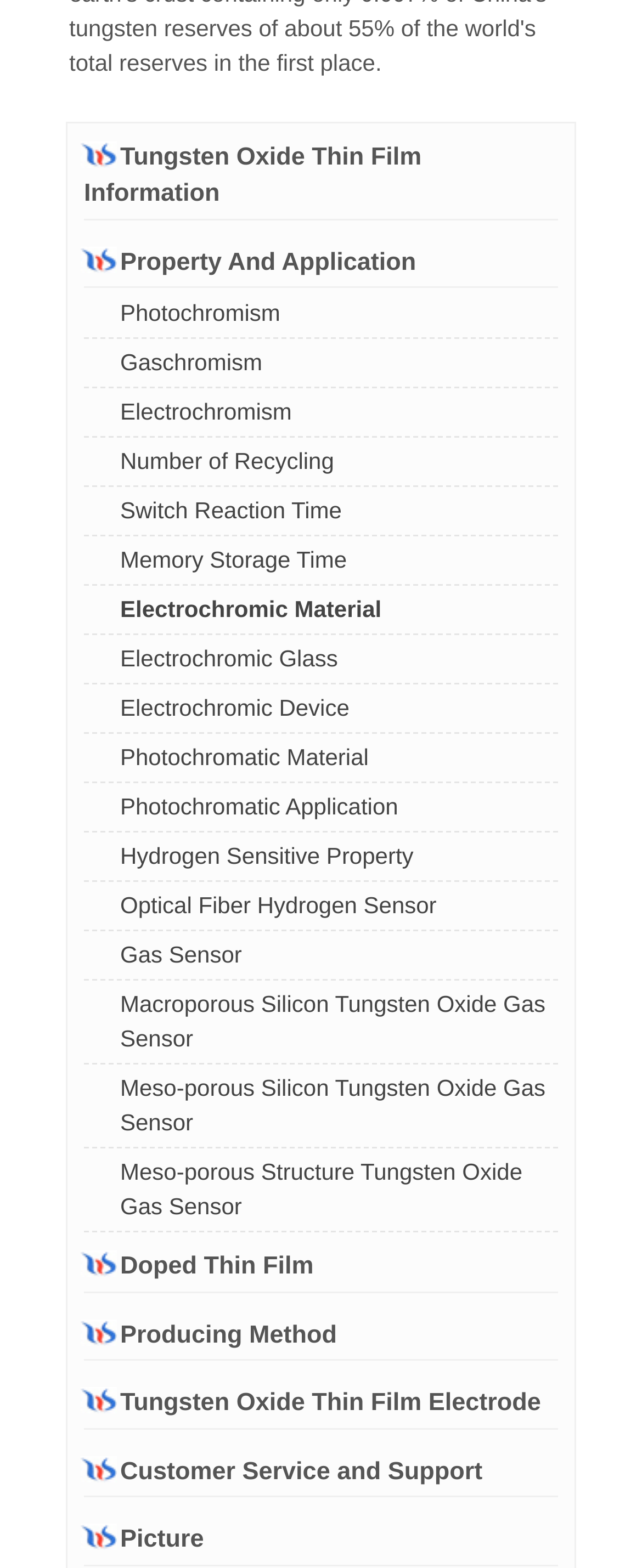Please identify the bounding box coordinates of the element's region that should be clicked to execute the following instruction: "Visit About Us page". The bounding box coordinates must be four float numbers between 0 and 1, i.e., [left, top, right, bottom].

None